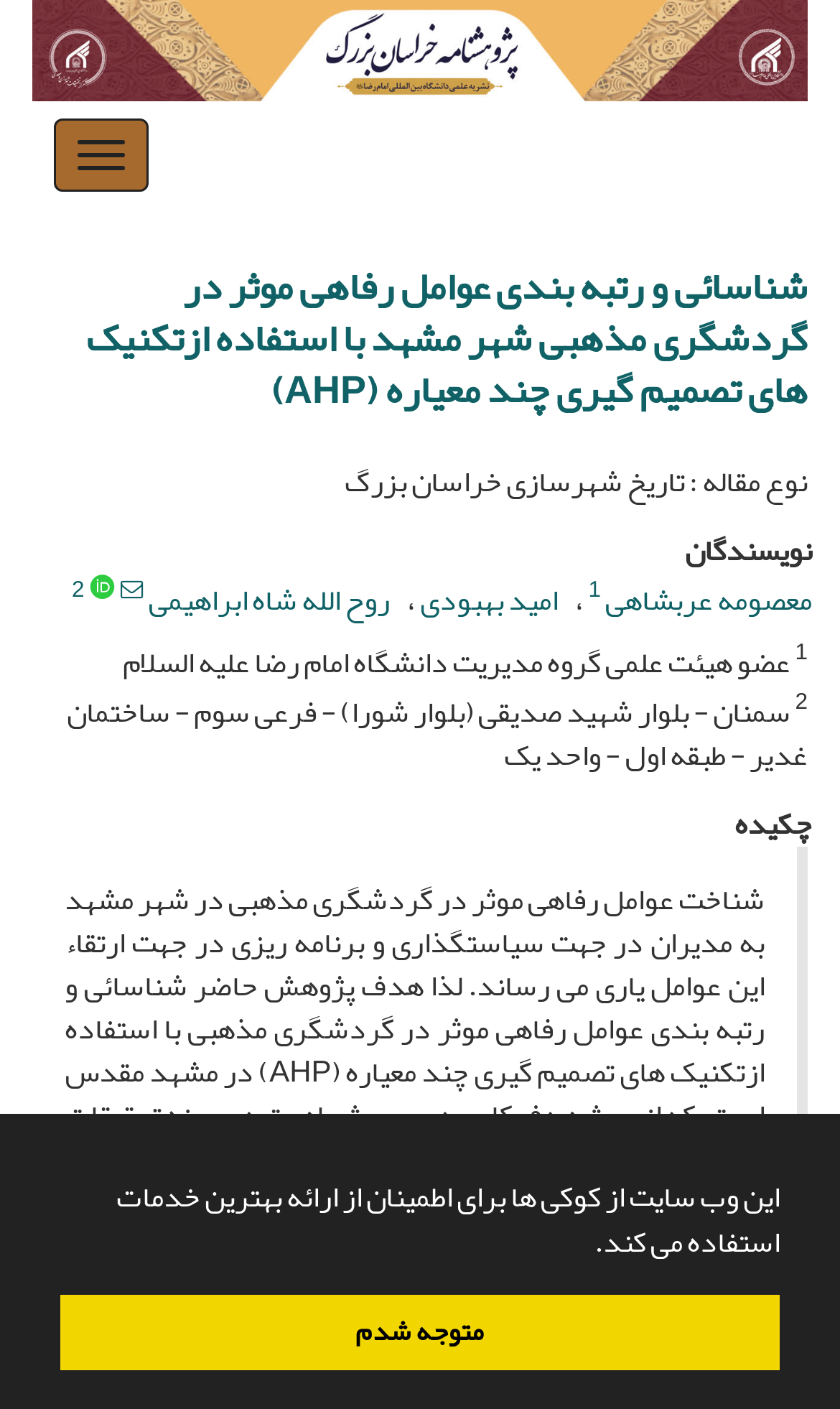What is the section title above the abstract?
Provide a detailed and extensive answer to the question.

I found the answer by looking at the static text element with the content 'چکیده' which is above the abstract section.